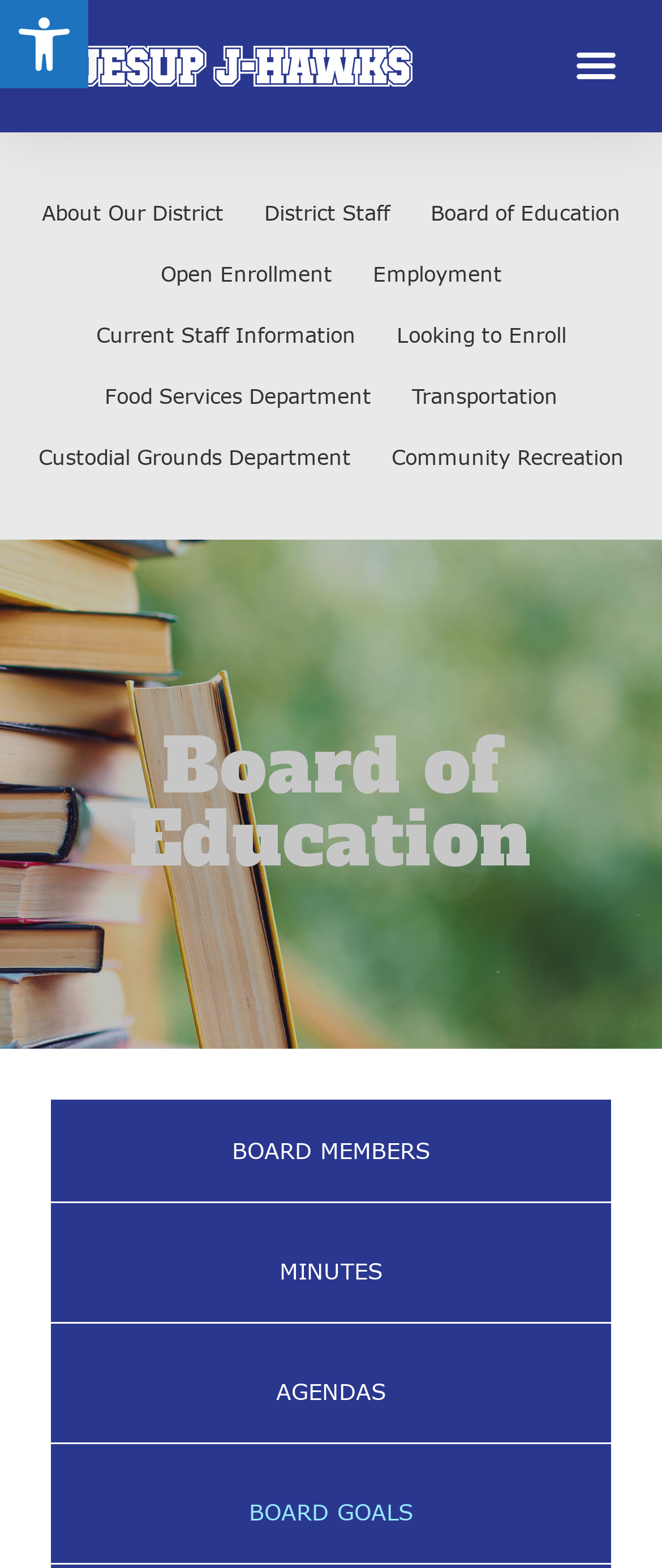Please find the bounding box coordinates of the element's region to be clicked to carry out this instruction: "Learn about stock split investing strategy".

None